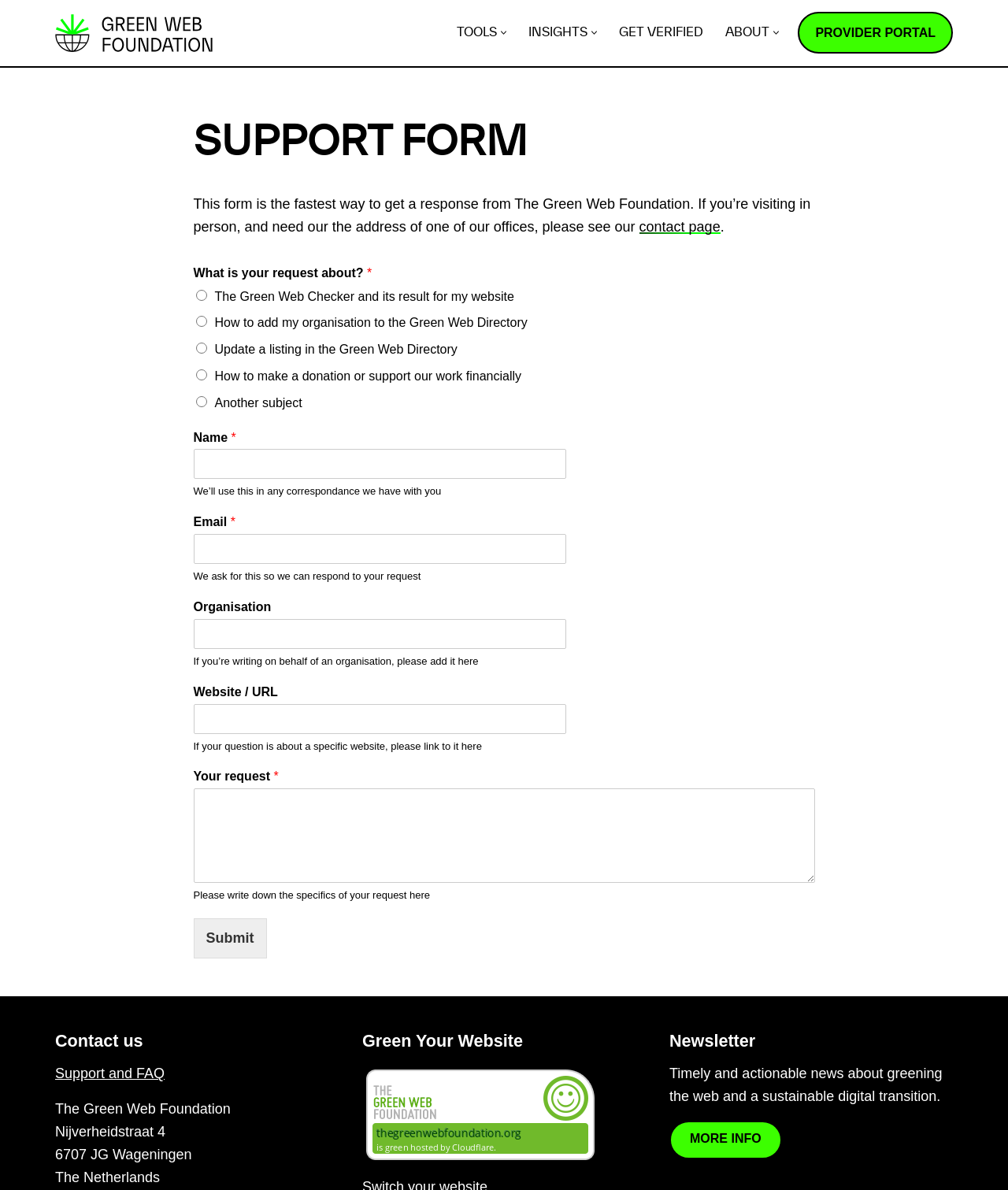Describe the entire webpage, focusing on both content and design.

The webpage is a support form for The Green Web Foundation, allowing users to submit requests and get a response from the organization. At the top of the page, there is a navigation menu with links to various sections, including "TOOLS", "INSIGHTS", "GET VERIFIED", "ABOUT", and "PROVIDER PORTAL". 

Below the navigation menu, there is a heading "SUPPORT FORM" followed by a brief description of the form's purpose. The form itself is divided into several sections, each with a label and a corresponding input field or radio button. The sections include "What is your request about?", "Name", "Email", "Organisation", "Website / URL", and "Your request". 

Each section has a brief description or instruction, and some fields are marked as required. There is also a "Submit" button at the bottom of the form. 

On the left side of the page, there is a section with links to "Contact us", "Support and FAQ", and the organization's address. On the right side, there is a section with a badge image and a brief description of the "Green Your Website" initiative, as well as a newsletter section with a brief description and a "MORE INFO" link.